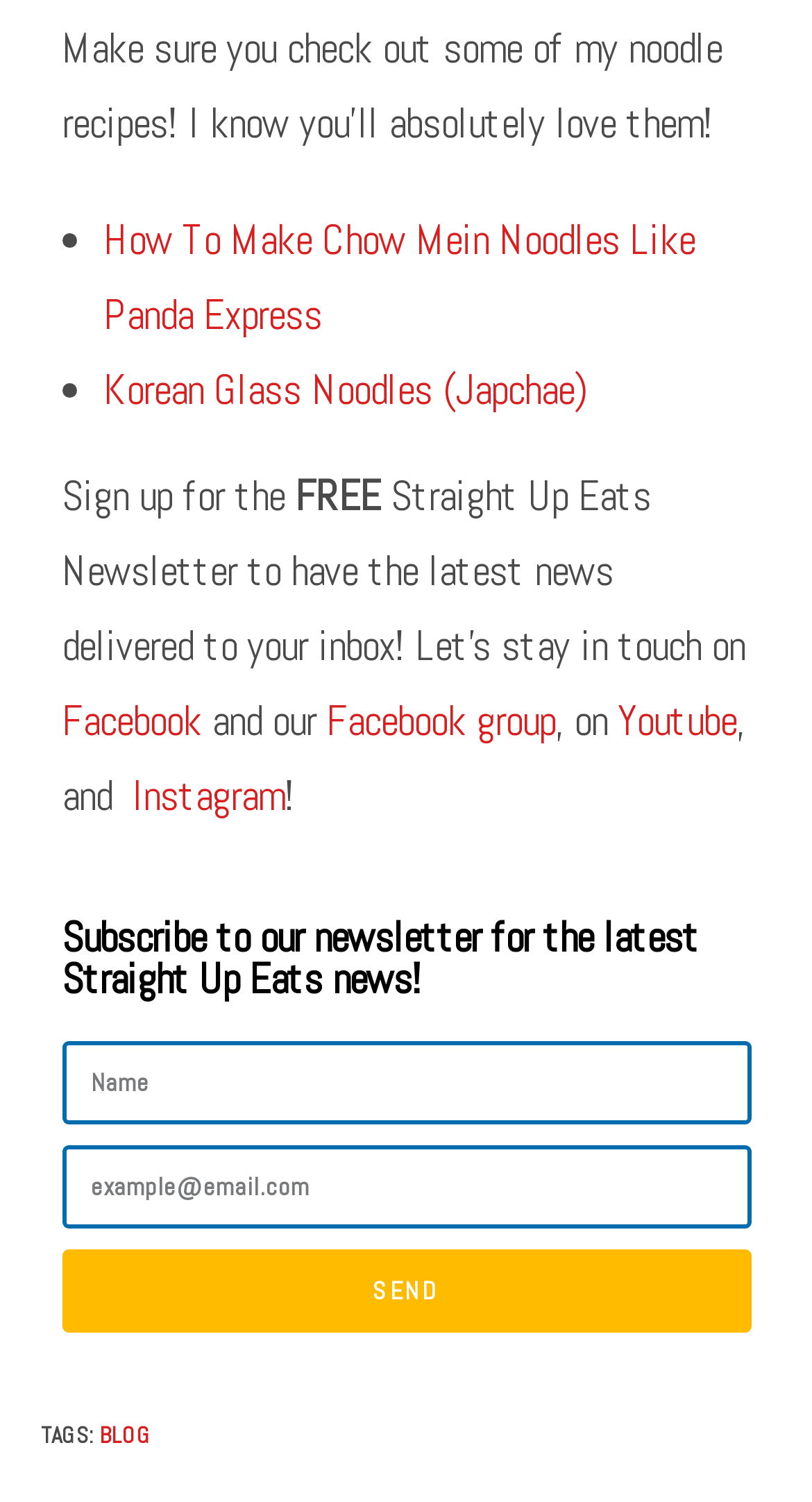Identify the bounding box coordinates of the element to click to follow this instruction: 'Click on the link to learn how to make Chow Mein Noodles like Panda Express'. Ensure the coordinates are four float values between 0 and 1, provided as [left, top, right, bottom].

[0.127, 0.142, 0.855, 0.228]